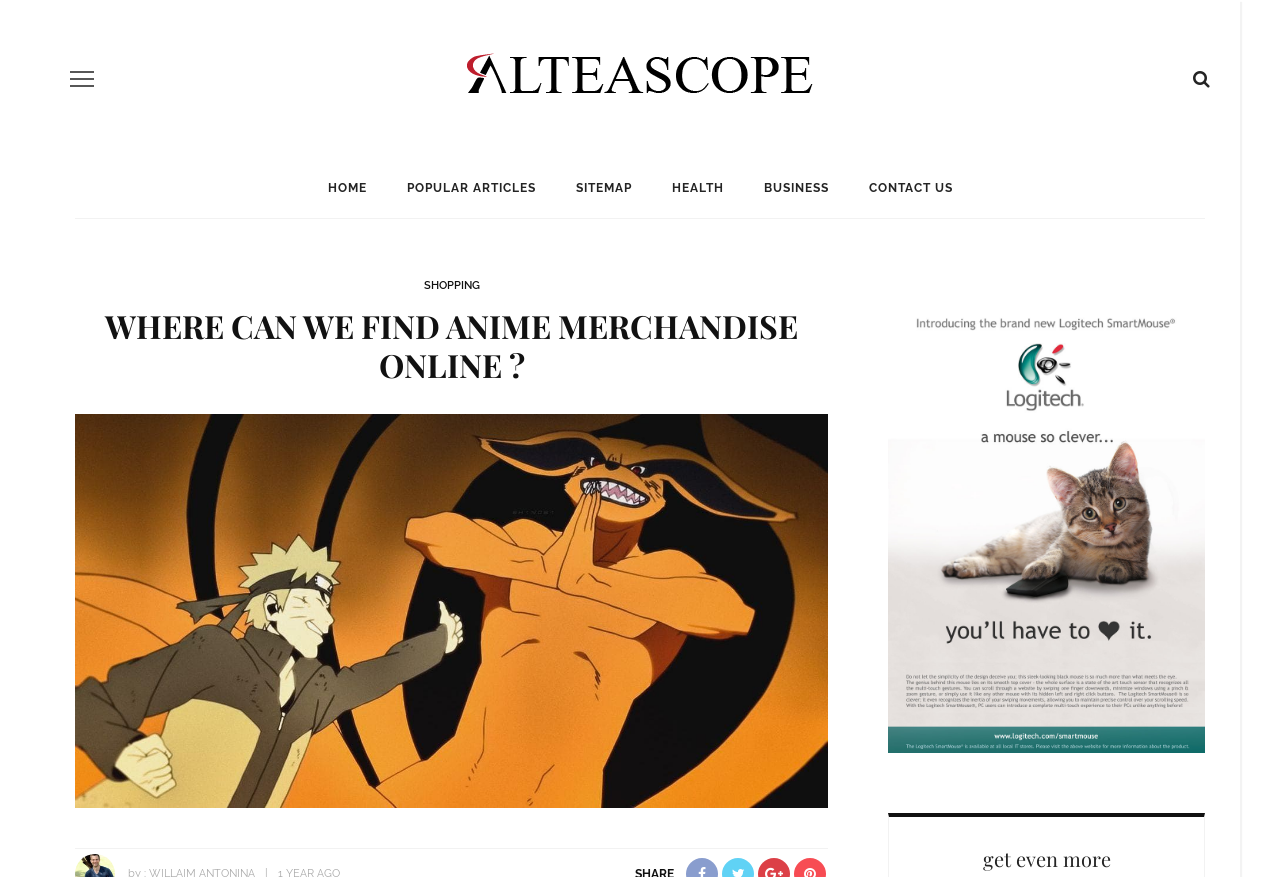Detail the features and information presented on the webpage.

This webpage appears to be a blog or article page, with a focus on anime merchandise. At the top left, there is an "off canvas button" link, and at the top right, there is a search icon link. Below these, there is a logo link "Alteascope - Convergence of Contagious Ideas" with an accompanying image.

The main navigation menu is located below the logo, with links to "HOME", "POPULAR ARTICLES", "SITEMAP", "HEALTH", "BUSINESS", and "CONTACT US". The "SHOPPING" link is positioned slightly above the main navigation menu.

The main content of the page is headed by a large heading "WHERE CAN WE FIND ANIME MERCHANDISE ONLINE?", which is centered near the top of the page. Below this, there is a link to "Anime Clothing" with an accompanying image that takes up a significant portion of the page.

To the right of the main content, there is a complementary section that spans most of the page's height. Within this section, there is a link with an accompanying image, as well as a heading "get even more" located near the bottom of the page.

Overall, the page has a clear structure, with a focus on anime merchandise and easy navigation to other related topics.